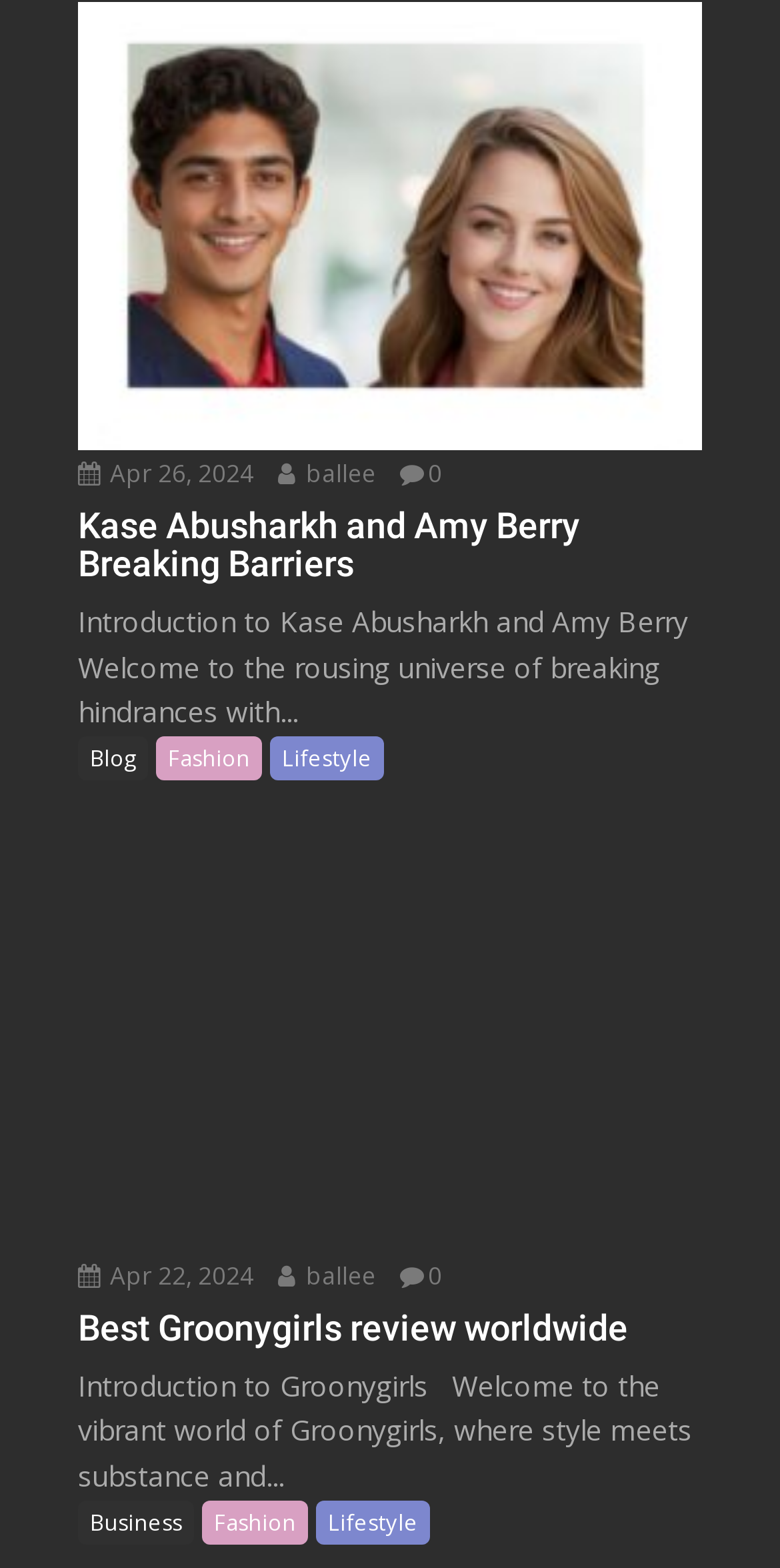Please identify the bounding box coordinates of the clickable area that will allow you to execute the instruction: "Visit the business section".

[0.1, 0.957, 0.248, 0.985]